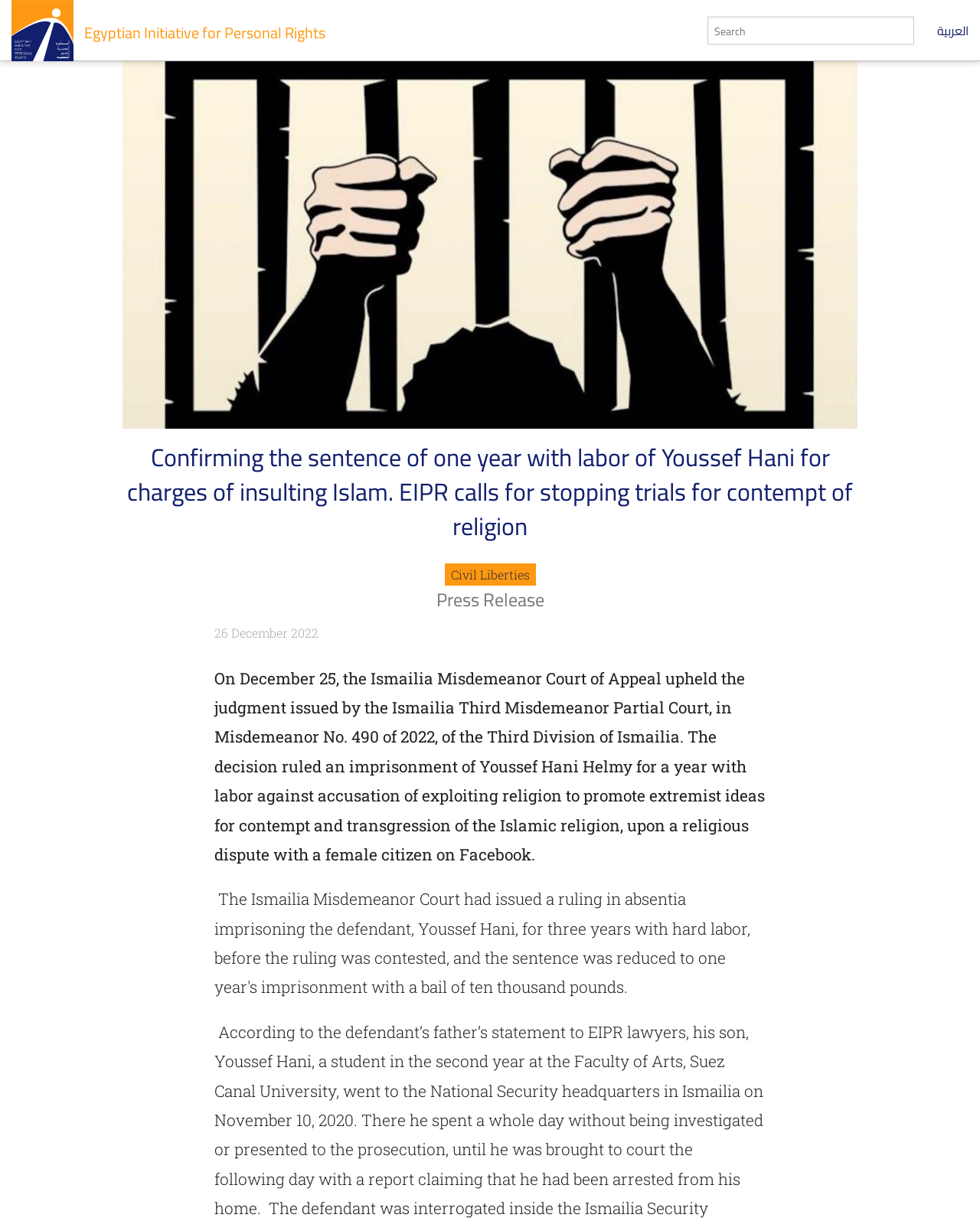Using the information in the image, give a detailed answer to the following question: What is the date of the press release?

The date of the press release can be found in the static text element with the text '26 December 2022' which is located below the heading element with the text 'Press Release'.